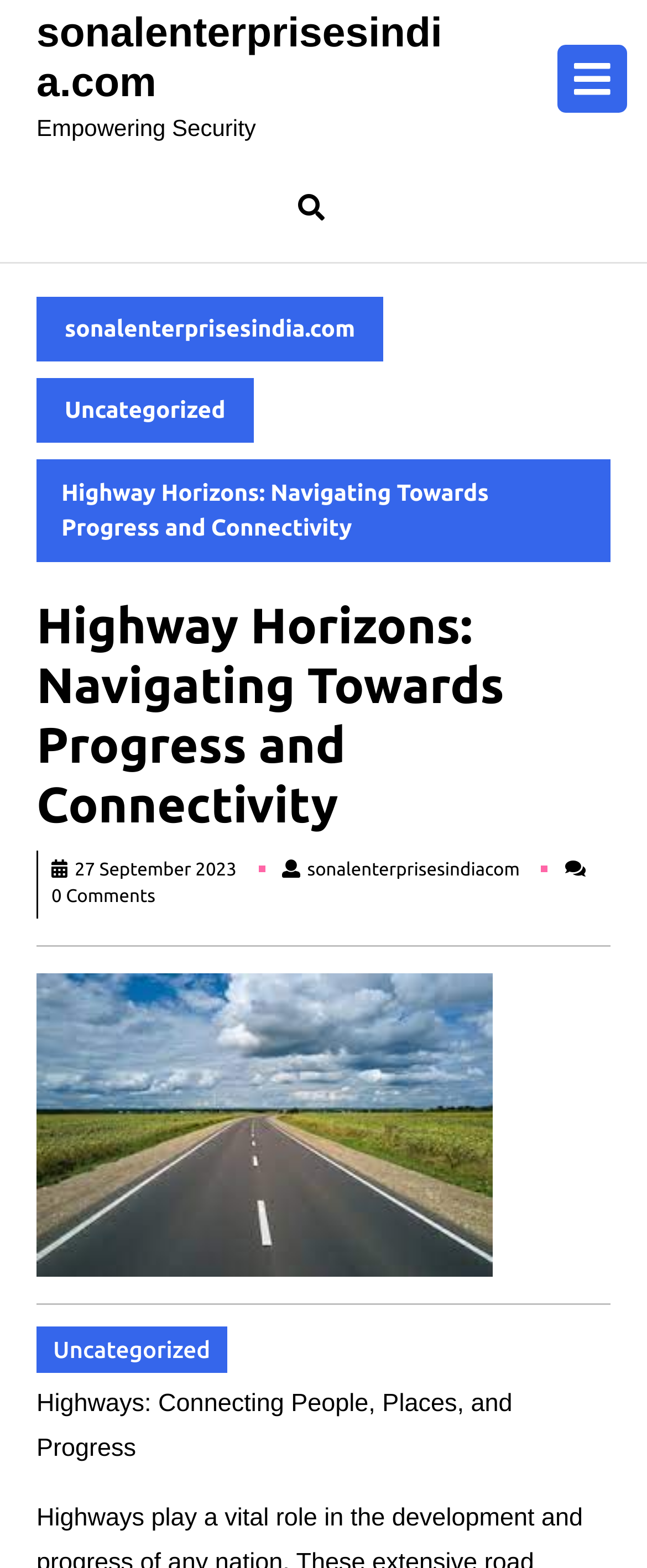Generate a thorough description of the webpage.

The webpage is about highways and their importance in connecting people, places, and progress. At the top left, there is a link to the website "sonalenterprisesindia.com". Next to it, there is a static text "Empowering Security". On the top right, there is a tab to open a menu, indicated by an icon. Below the tab, there is a button with an icon.

The main content of the webpage is divided into sections. The first section has a heading "Highway Horizons: Navigating Towards Progress and Connectivity" and a subheading "27 September 2023". Below the heading, there is a link to "sonalenterprisesindiacom" and a static text "0 Comments". 

The next section is separated by a horizontal separator line. It contains an image related to highways, taking up most of the width of the page. Below the image, there is another horizontal separator line. 

The final section has a link to "Uncategorized" and a static text "Highways: Connecting People, Places, and Progress", which summarizes the importance of highways in development and progress.